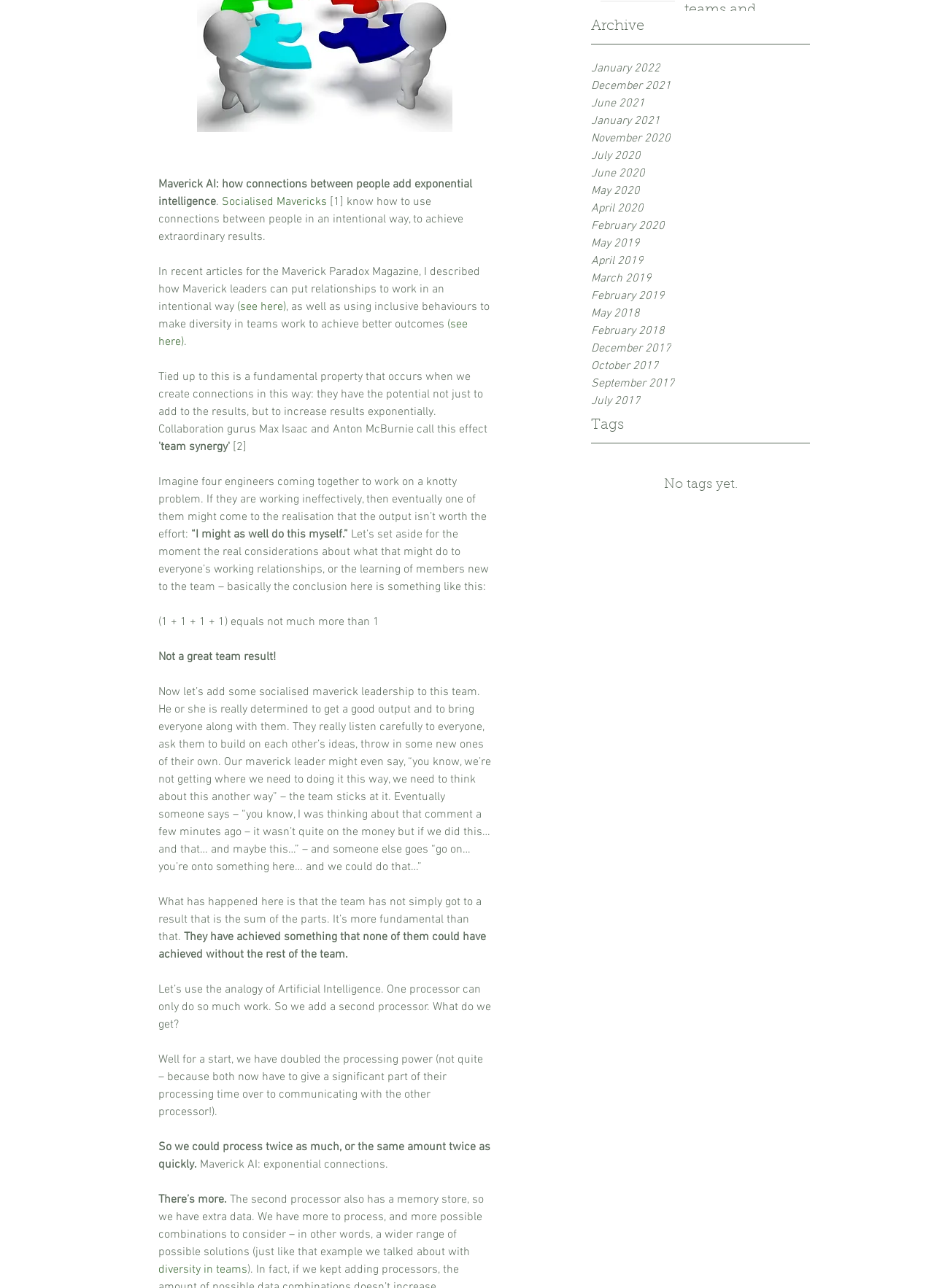Determine the bounding box for the UI element described here: "July 2020".

[0.633, 0.114, 0.867, 0.128]